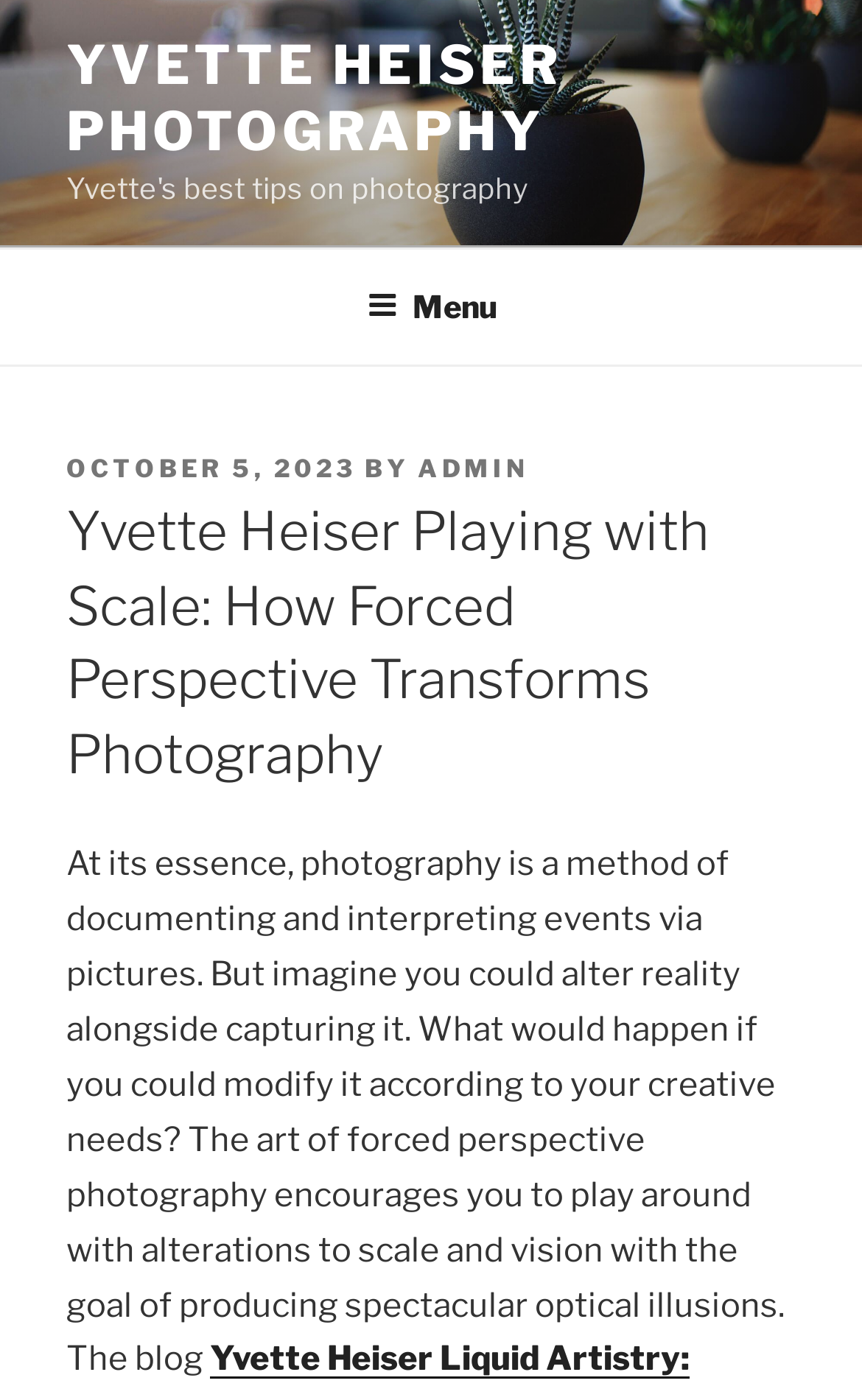What is the date of the post? Based on the image, give a response in one word or a short phrase.

OCTOBER 5, 2023